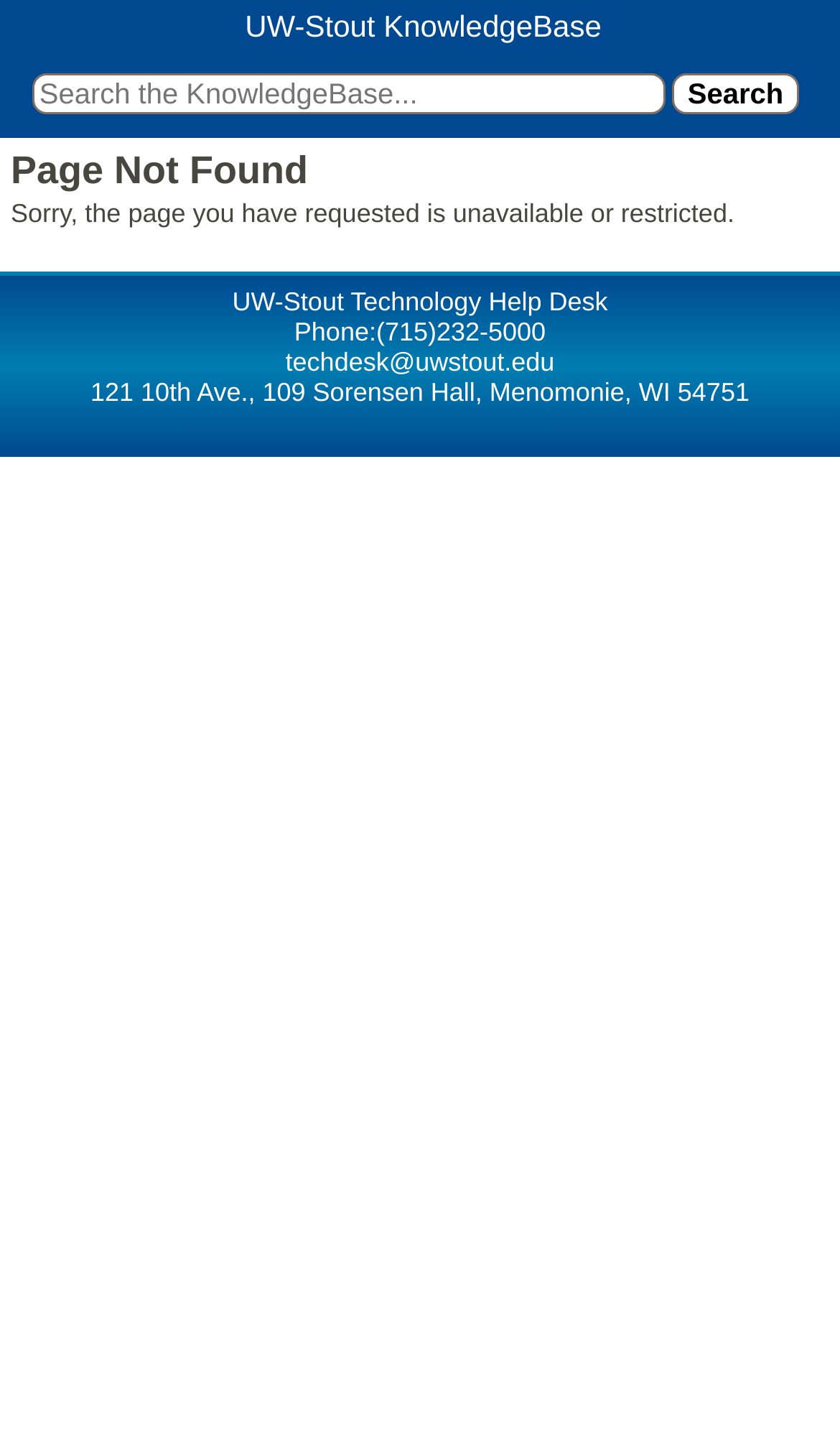Give a complete and precise description of the webpage's appearance.

The webpage is titled "UW-Stout KnowledgeBase" and has a prominent heading with the same title at the top. Below the title, there is a search bar that spans almost the entire width of the page, with a text box and a "Search" button on the right side. 

Further down, there is a large heading that reads "Page Not Found", indicating that the requested page is unavailable or restricted. Below this heading, there is a paragraph of text that apologizes for the inconvenience and explains the situation.

At the bottom of the page, there is a section that provides contact information for the UW-Stout Technology Help Desk. This section includes the phone number, email address, and physical address of the help desk. The email address is a clickable link.